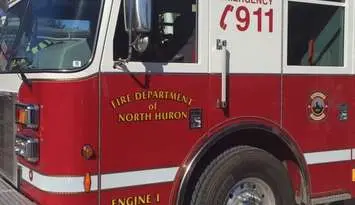What is the designation of the fire engine within the department's fleet?
Could you give a comprehensive explanation in response to this question?

The caption states that the vehicle's details, such as 'ENGINE 1', denote its designation within the department's fleet, highlighting its role in emergency services.